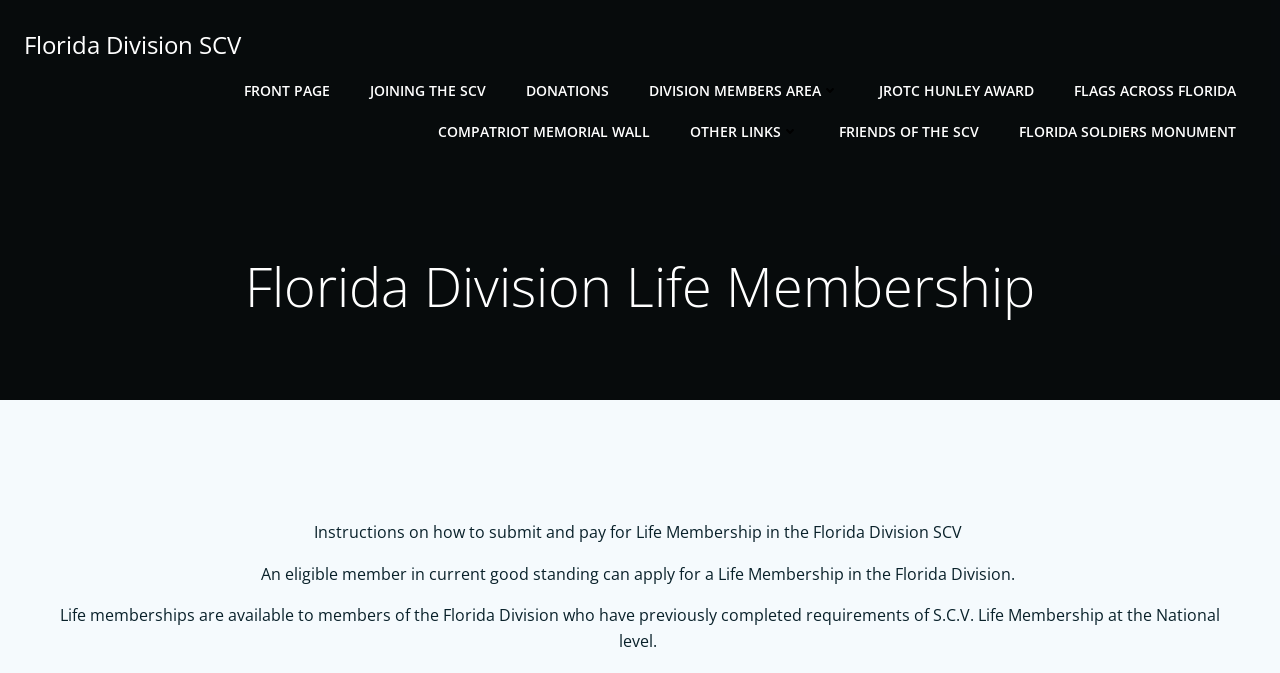Pinpoint the bounding box coordinates of the element you need to click to execute the following instruction: "go to Florida Division SCV". The bounding box should be represented by four float numbers between 0 and 1, in the format [left, top, right, bottom].

[0.019, 0.04, 0.188, 0.094]